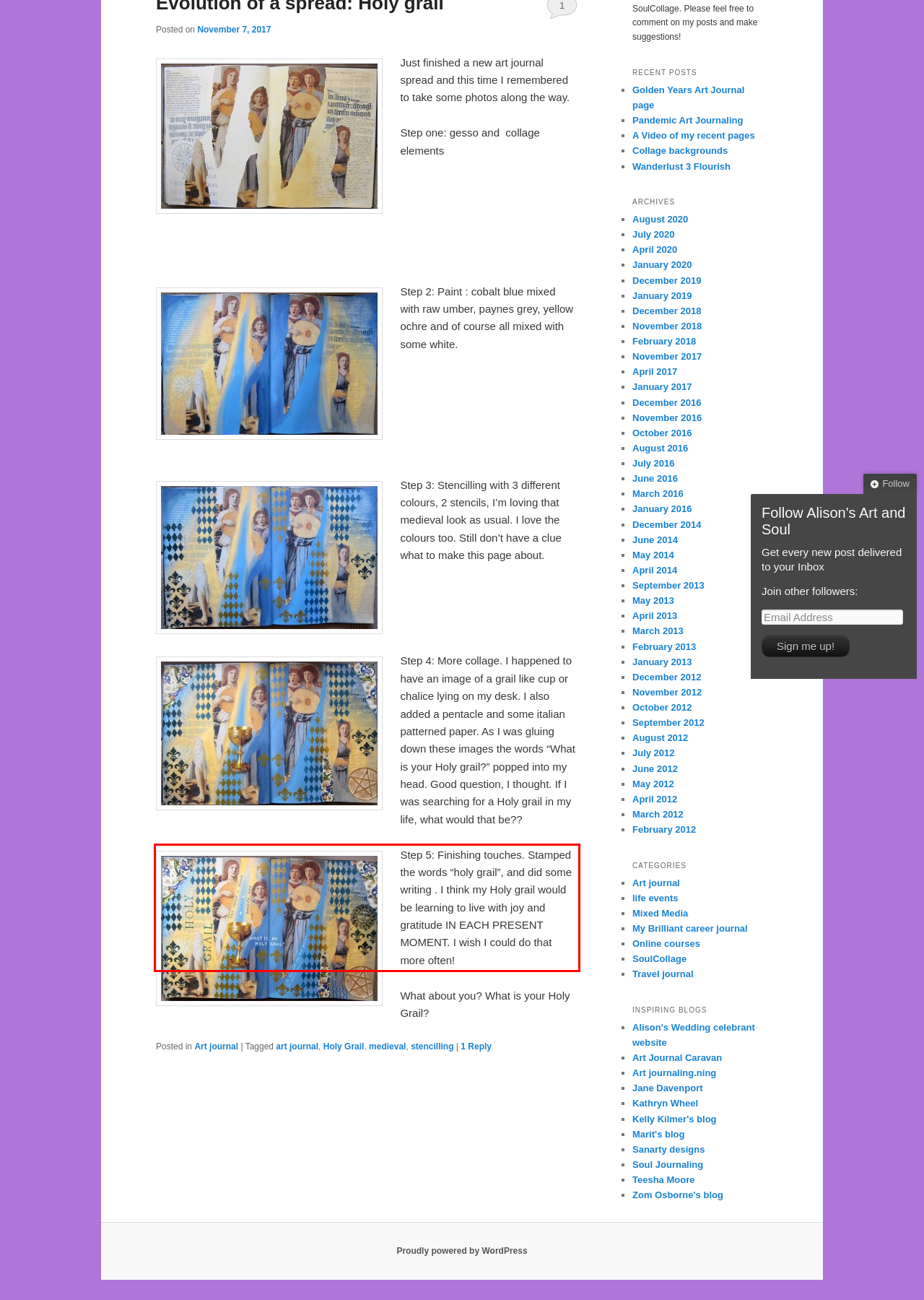You are given a webpage screenshot with a red bounding box around a UI element. Extract and generate the text inside this red bounding box.

Step 5: Finishing touches. Stamped the words “holy grail”, and did some writing . I think my Holy grail would be learning to live with joy and gratitude IN EACH PRESENT MOMENT. I wish I could do that more often!